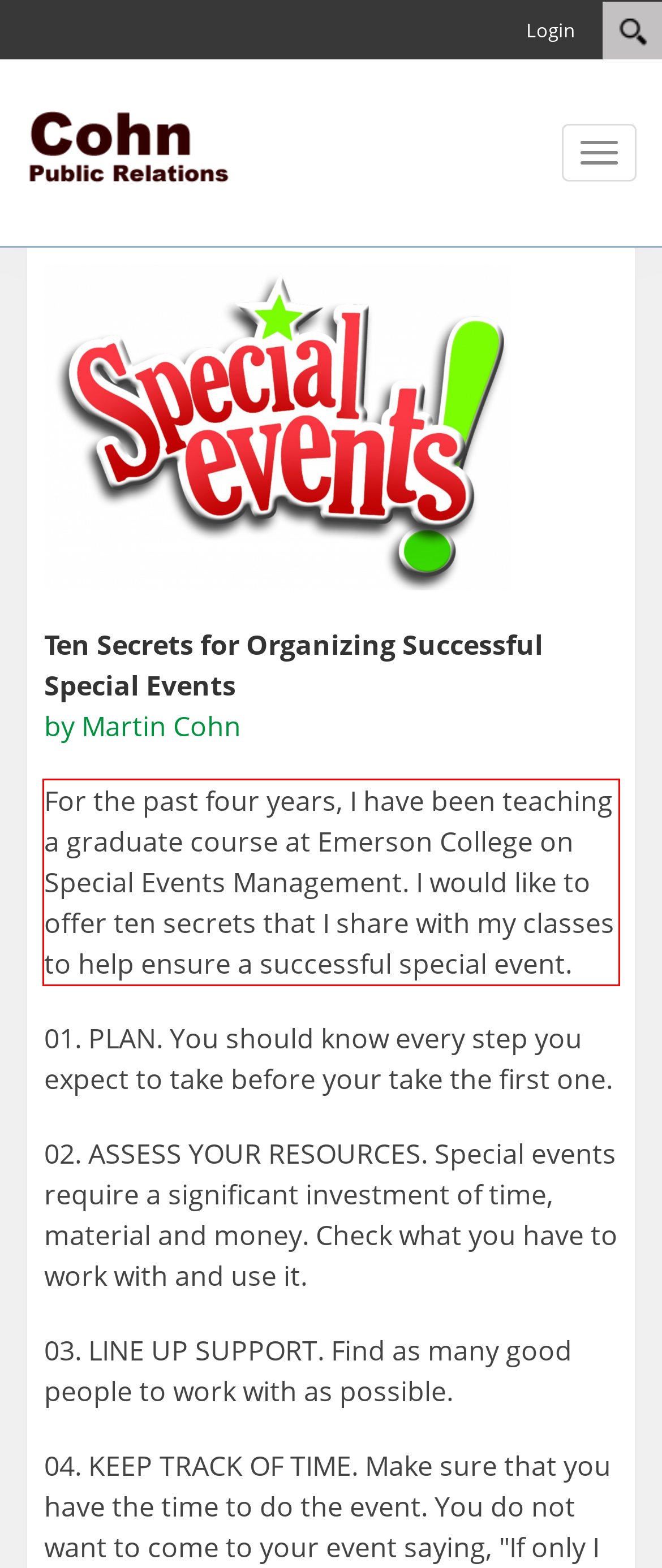Observe the screenshot of the webpage, locate the red bounding box, and extract the text content within it.

For the past four years, I have been teaching a graduate course at Emerson College on Special Events Management. I would like to offer ten secrets that I share with my classes to help ensure a successful special event.